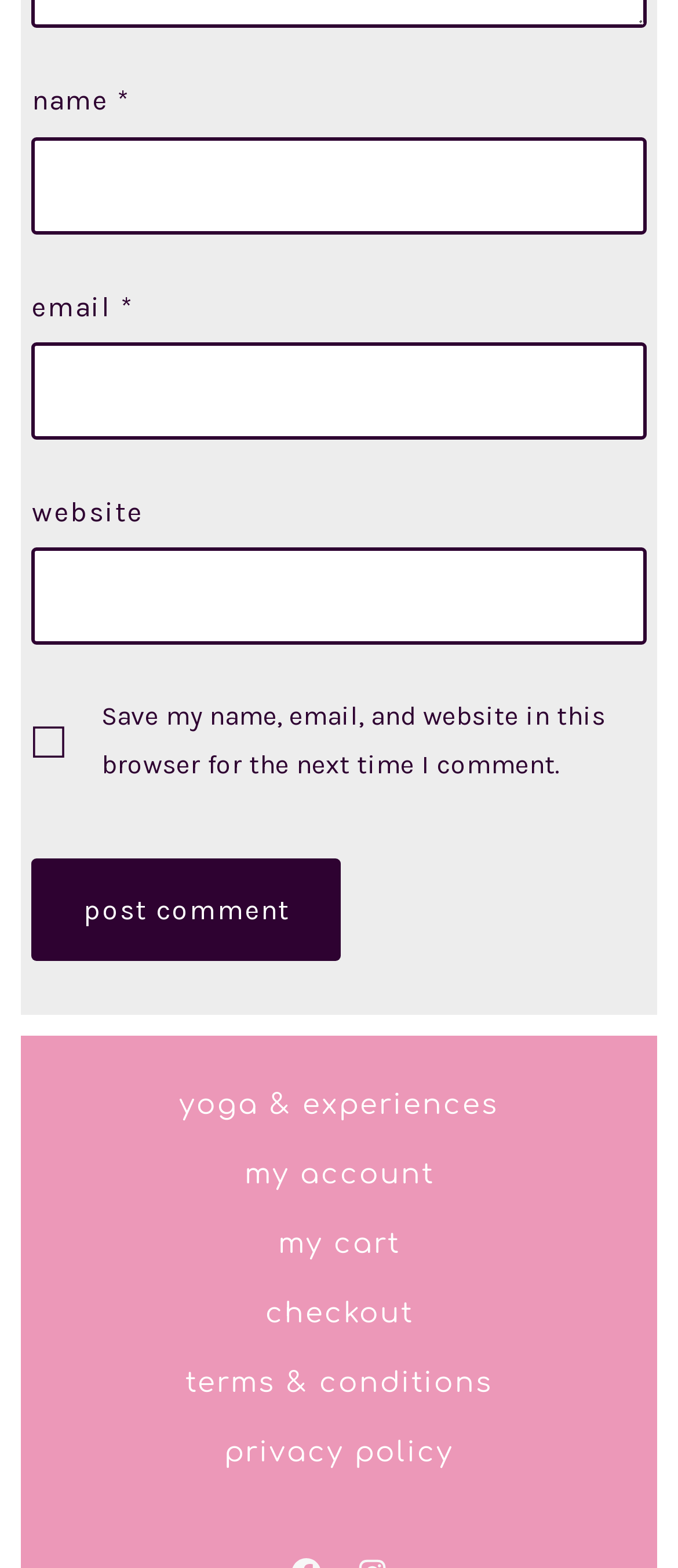Locate the bounding box coordinates of the element to click to perform the following action: 'post comment'. The coordinates should be given as four float values between 0 and 1, in the form of [left, top, right, bottom].

[0.047, 0.548, 0.504, 0.613]